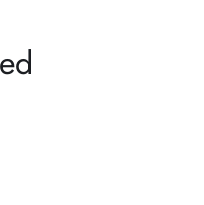Provide a short answer to the following question with just one word or phrase: What is the purpose of the 'Add To Basket' button?

To make a purchase